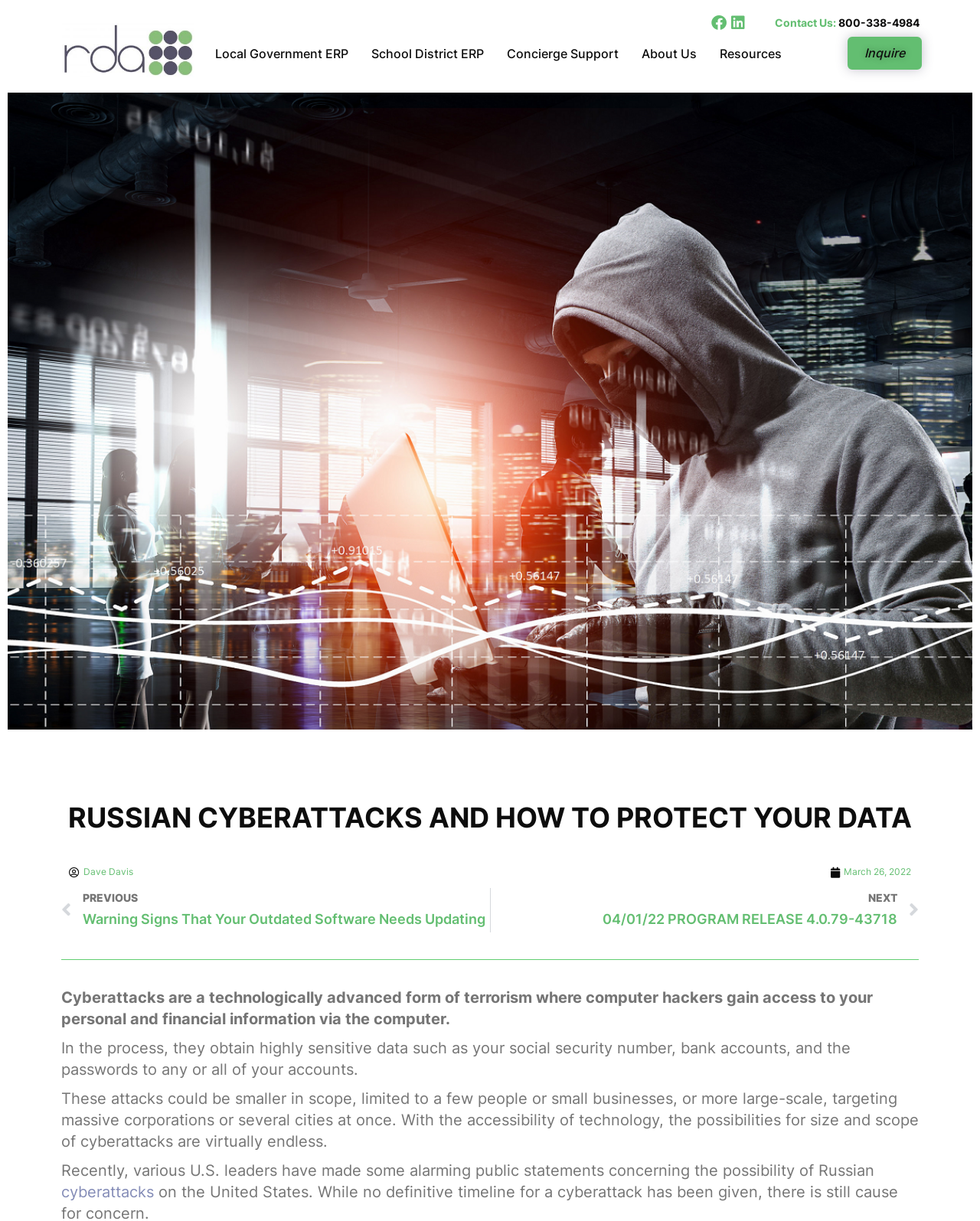Locate the bounding box of the UI element based on this description: "Inquire". Provide four float numbers between 0 and 1 as [left, top, right, bottom].

[0.865, 0.03, 0.941, 0.057]